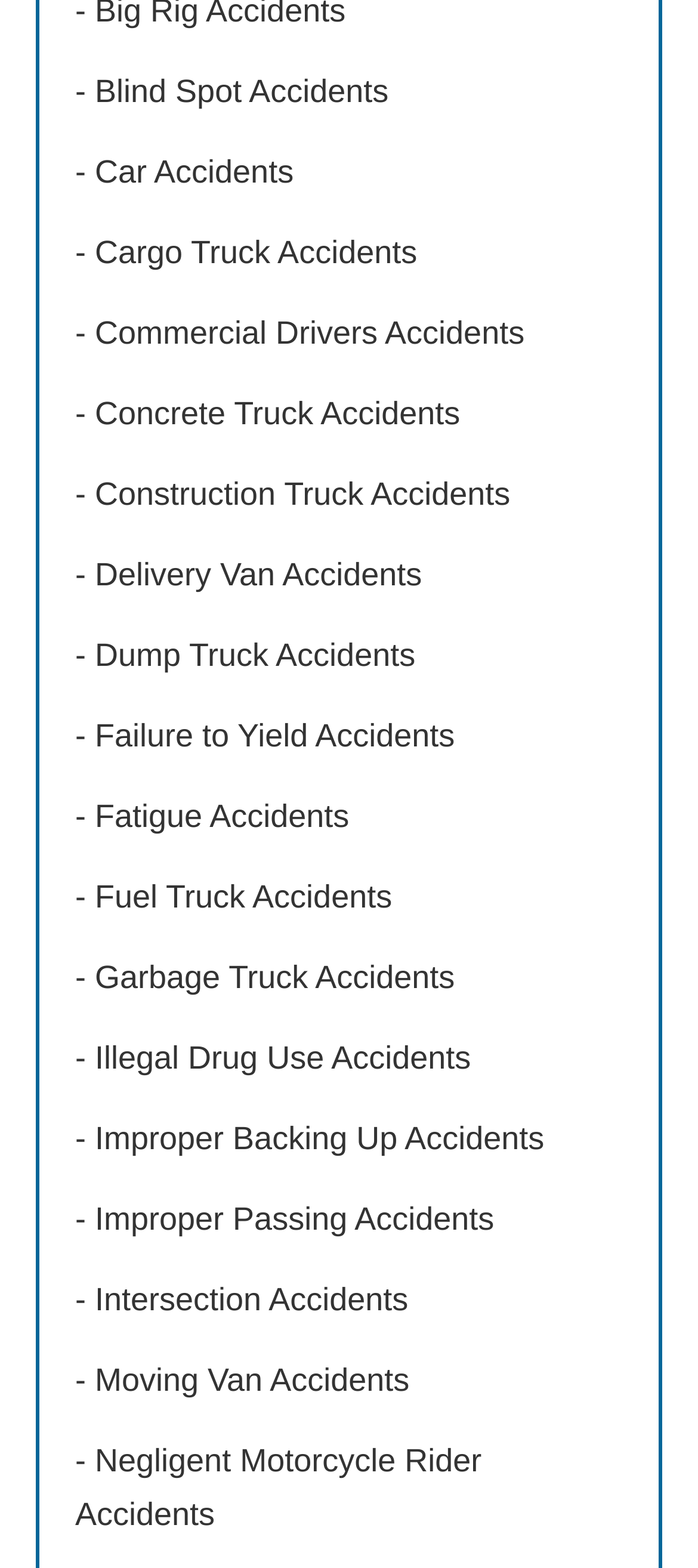Calculate the bounding box coordinates for the UI element based on the following description: "Asphalt Maintenance and Repair". Ensure the coordinates are four float numbers between 0 and 1, i.e., [left, top, right, bottom].

None